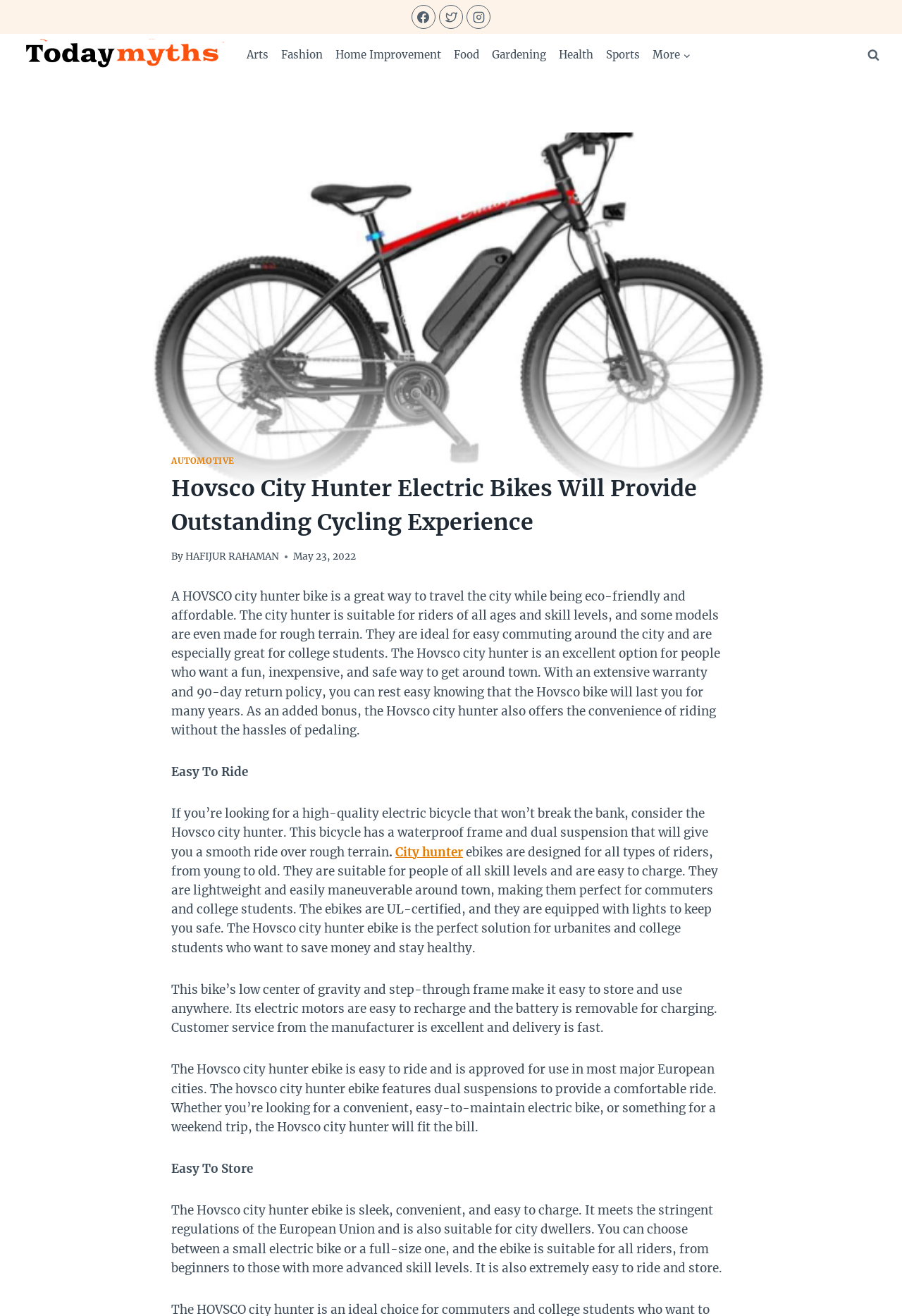Please identify the bounding box coordinates of the clickable area that will fulfill the following instruction: "Click on Facebook link". The coordinates should be in the format of four float numbers between 0 and 1, i.e., [left, top, right, bottom].

[0.456, 0.004, 0.483, 0.022]